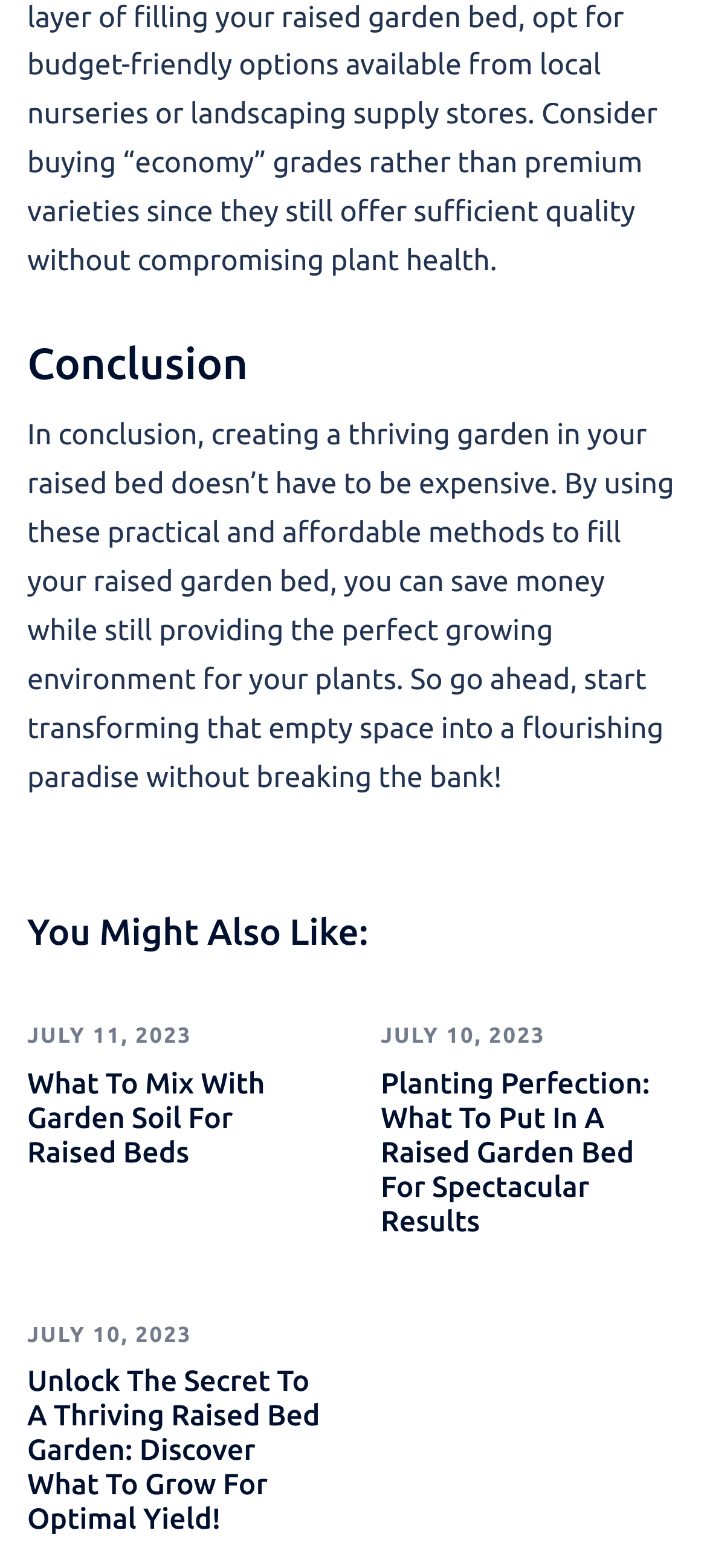How many links are there in the 'You Might Also Like:' section?
Ensure your answer is thorough and detailed.

I counted the number of links in the 'You Might Also Like:' section and found that there are 4 links, each corresponding to a related article.